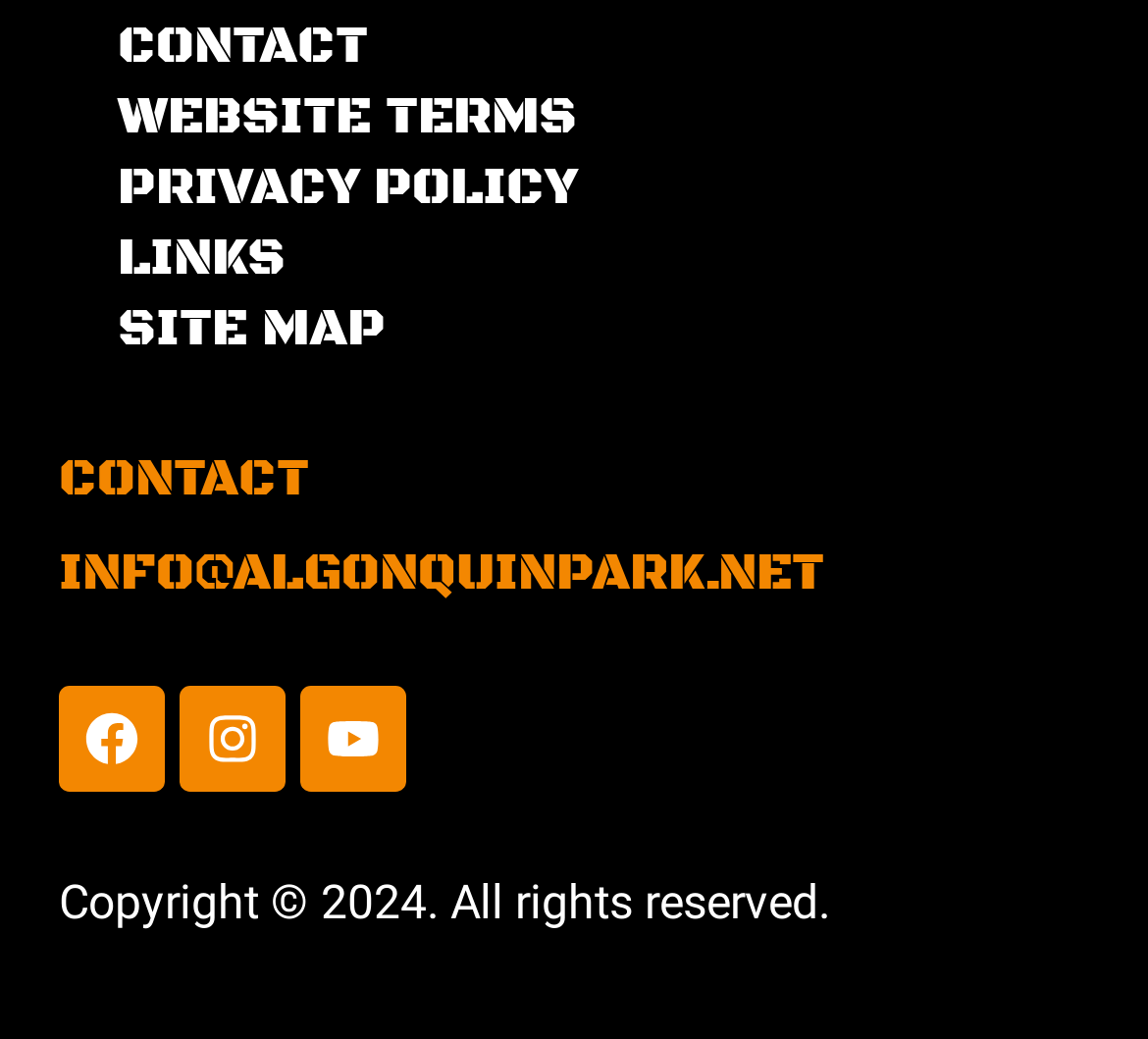Determine the bounding box coordinates for the element that should be clicked to follow this instruction: "check PRIVACY POLICY". The coordinates should be given as four float numbers between 0 and 1, in the format [left, top, right, bottom].

[0.051, 0.146, 0.949, 0.214]